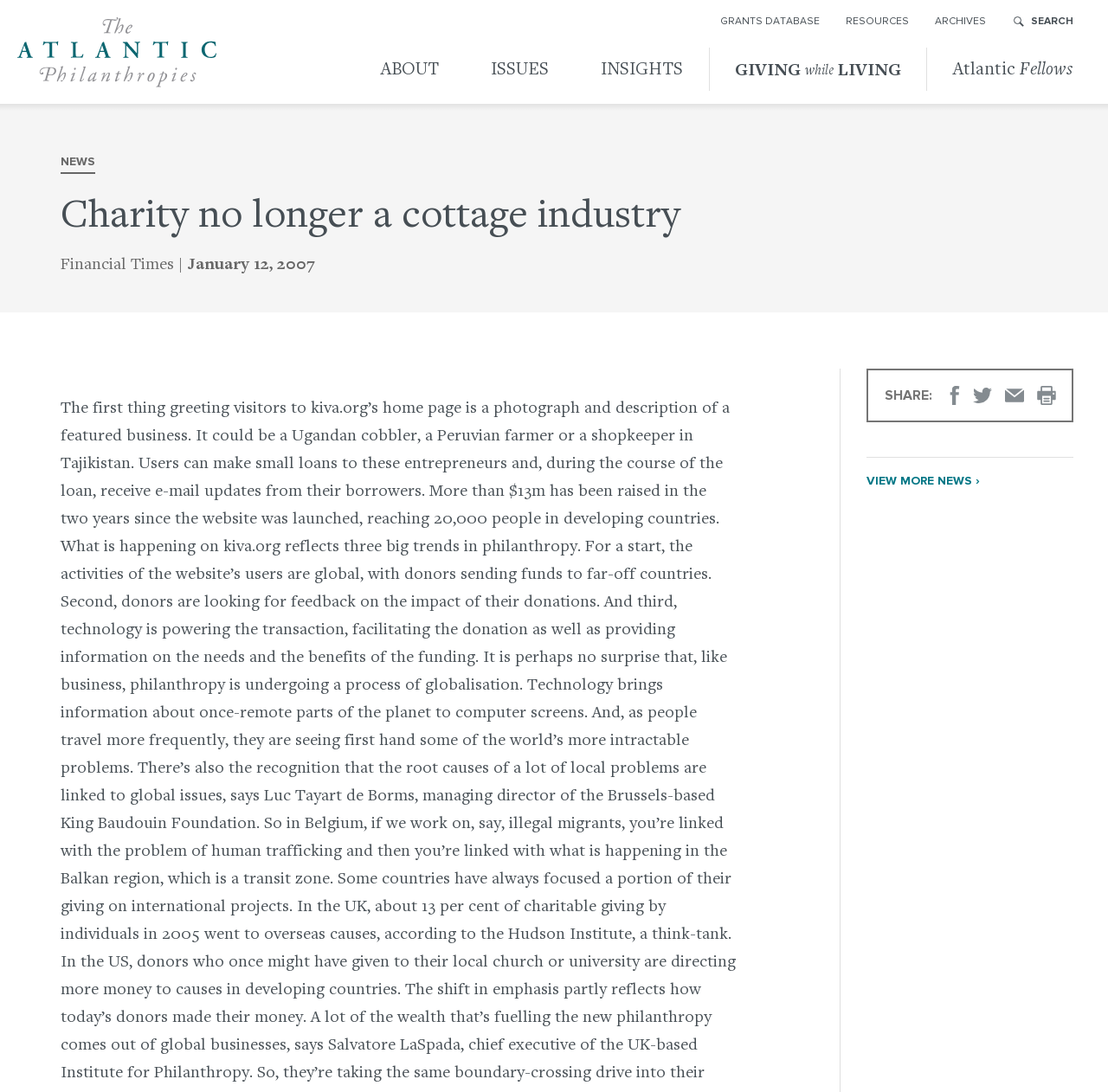Kindly determine the bounding box coordinates for the area that needs to be clicked to execute this instruction: "View more news".

[0.782, 0.419, 0.969, 0.462]